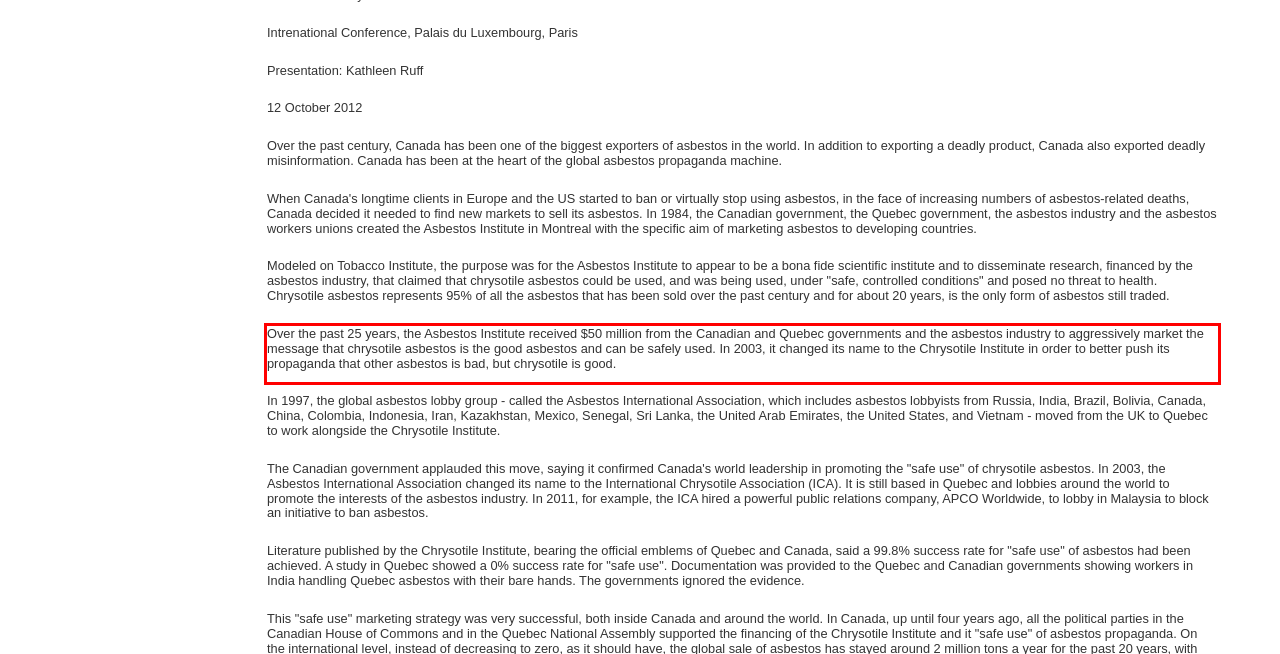Using the provided webpage screenshot, recognize the text content in the area marked by the red bounding box.

Over the past 25 years, the Asbestos Institute received $50 million from the Canadian and Quebec governments and the asbestos industry to aggressively market the message that chrysotile asbestos is the good asbestos and can be safely used. In 2003, it changed its name to the Chrysotile Institute in order to better push its propaganda that other asbestos is bad, but chrysotile is good.